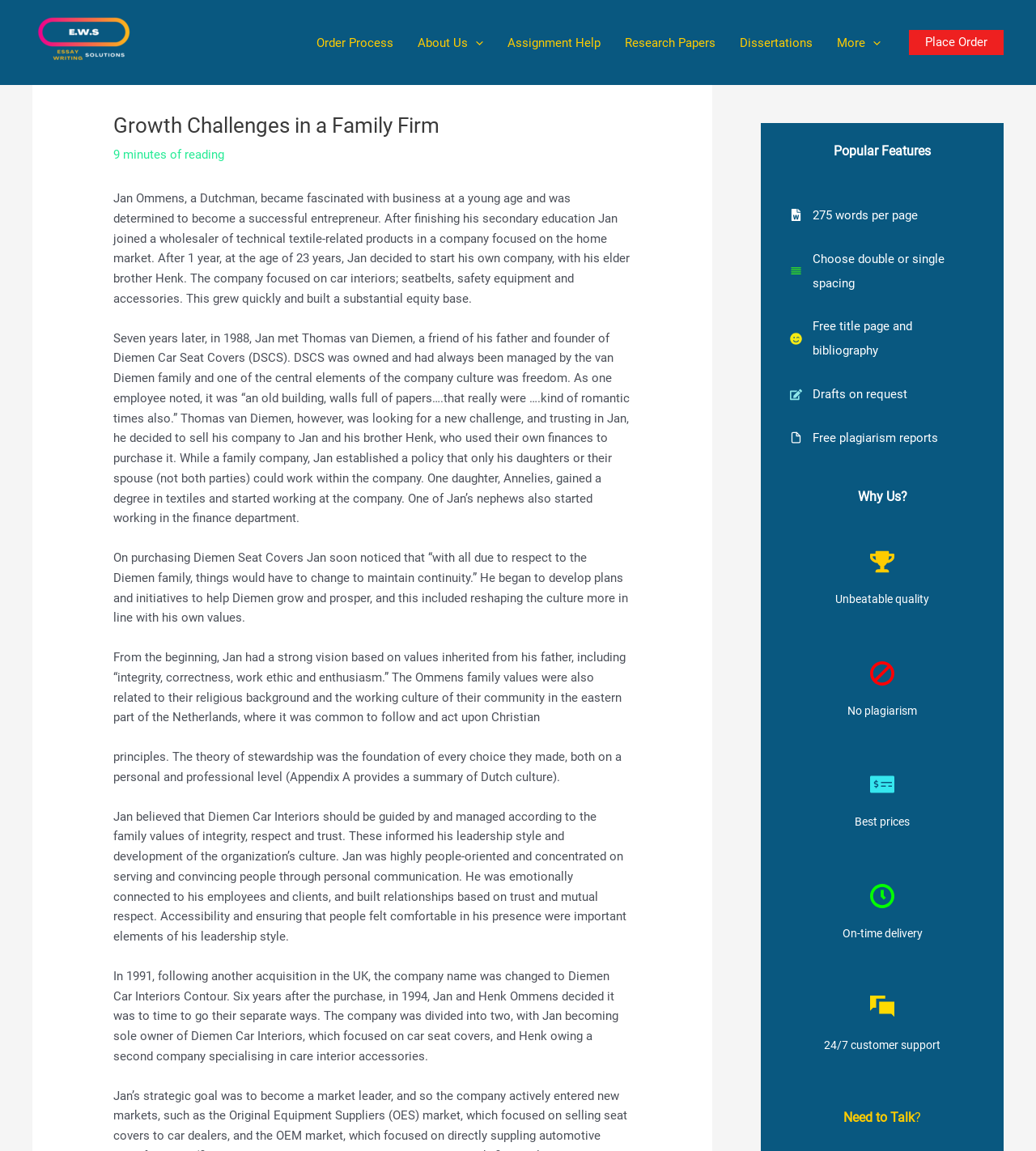Please mark the bounding box coordinates of the area that should be clicked to carry out the instruction: "Click on the 'Order Process' link".

[0.294, 0.019, 0.391, 0.055]